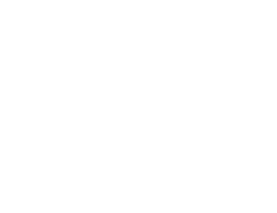Describe all significant details and elements found in the image.

The image illustrates a foot switch, a versatile device often used to enhance accessibility in various environments. Designed with ease of use in mind, it allows users to operate equipment or machinery hands-free, making it particularly beneficial for individuals with mobility challenges. Featured in a blog post titled "A Foot Switch for Ben," published on October 4, 2022, this device is part of a broader discussion on adaptive technologies and their impact on daily living. The article emphasizes the importance of such tools in creating inclusive environments, showcasing the practical applications and benefits for users.